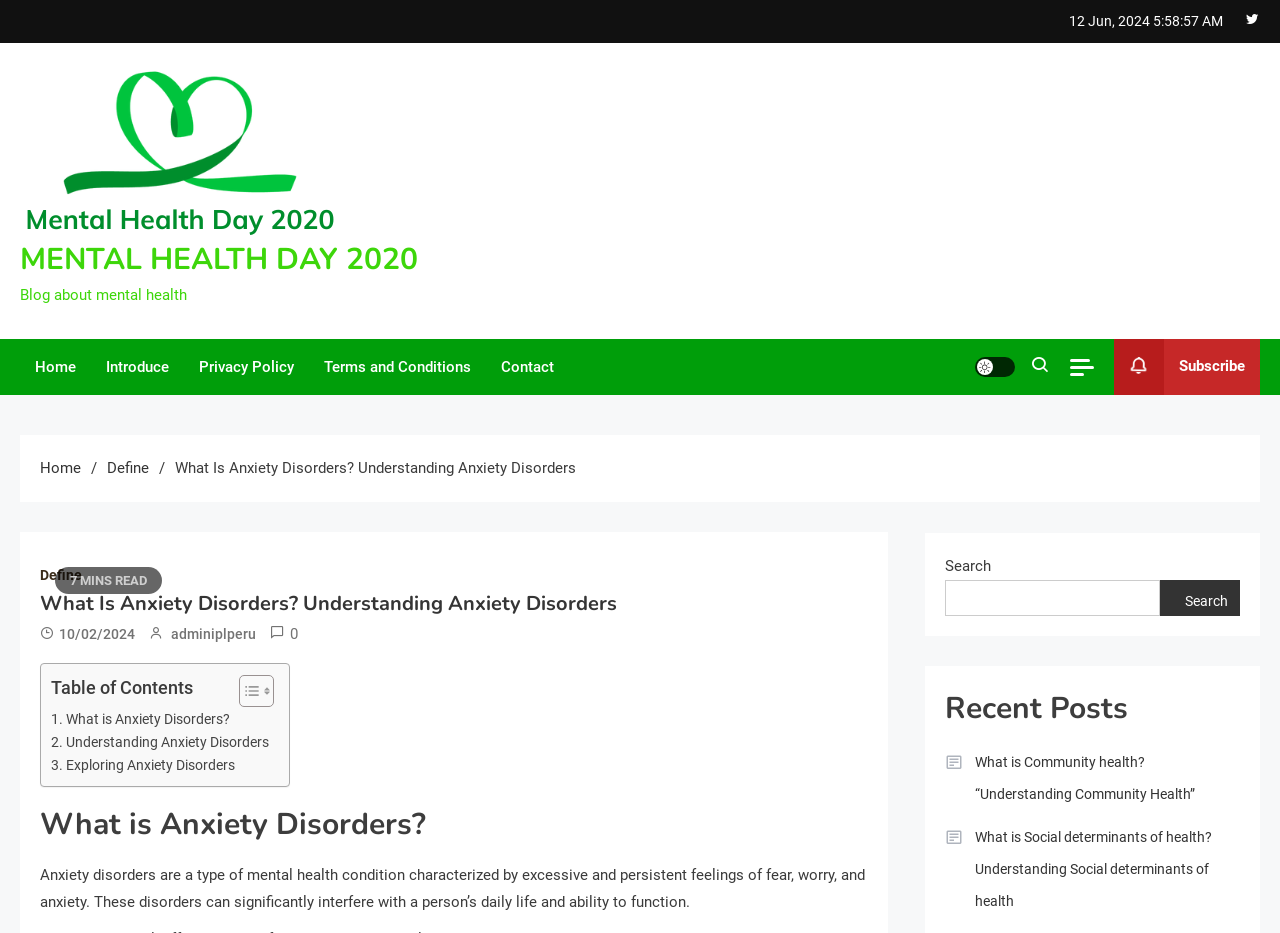Generate the text content of the main heading of the webpage.

What Is Anxiety Disorders? Understanding Anxiety Disorders